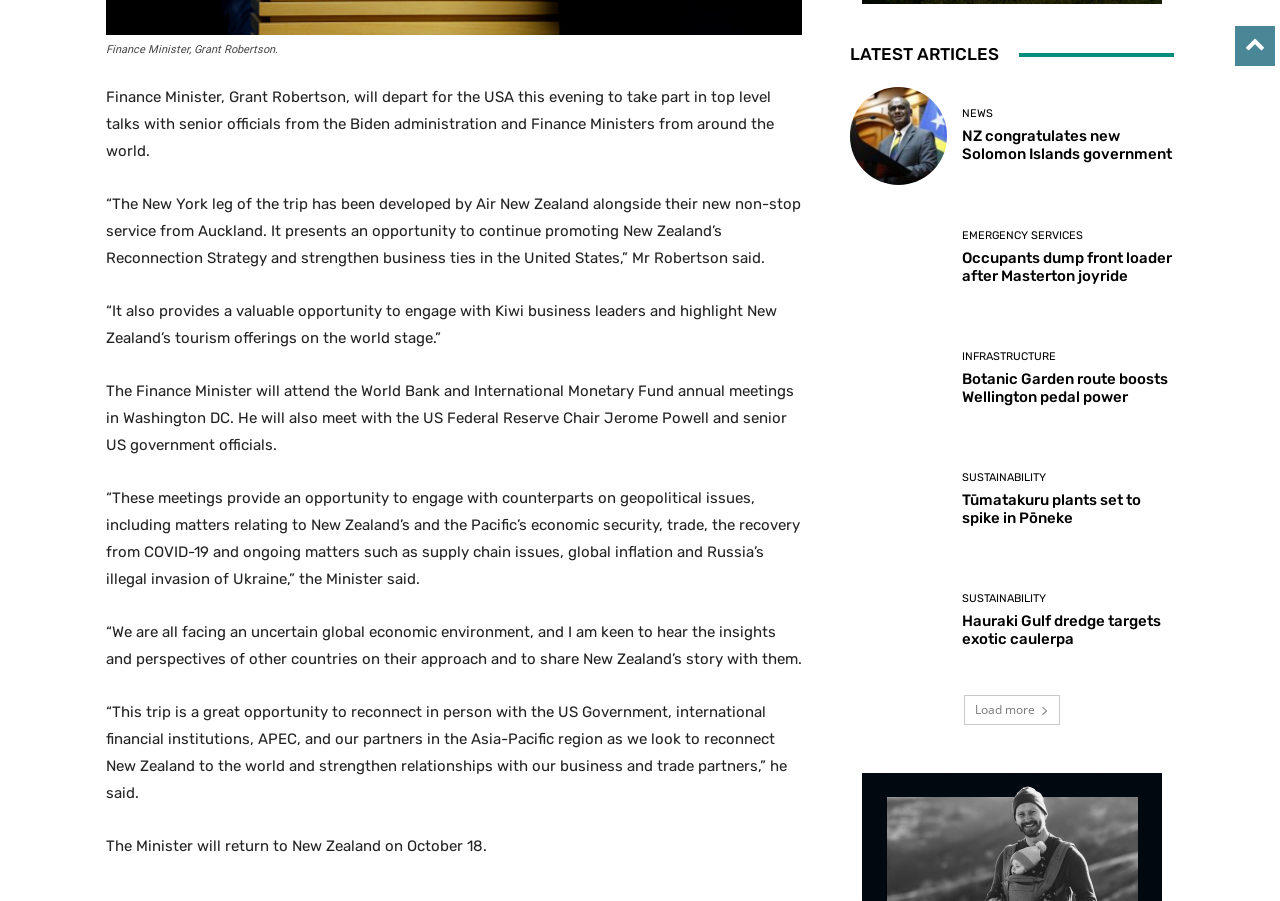What is the purpose of the Finance Minister's trip?
Please provide a comprehensive and detailed answer to the question.

According to the article, the Finance Minister will attend the World Bank and International Monetary Fund annual meetings in Washington DC, and also meet with the US Federal Reserve Chair Jerome Powell and senior US government officials. Additionally, the article mentions that the trip presents an opportunity to continue promoting New Zealand's Reconnection Strategy and strengthen business ties in the United States.